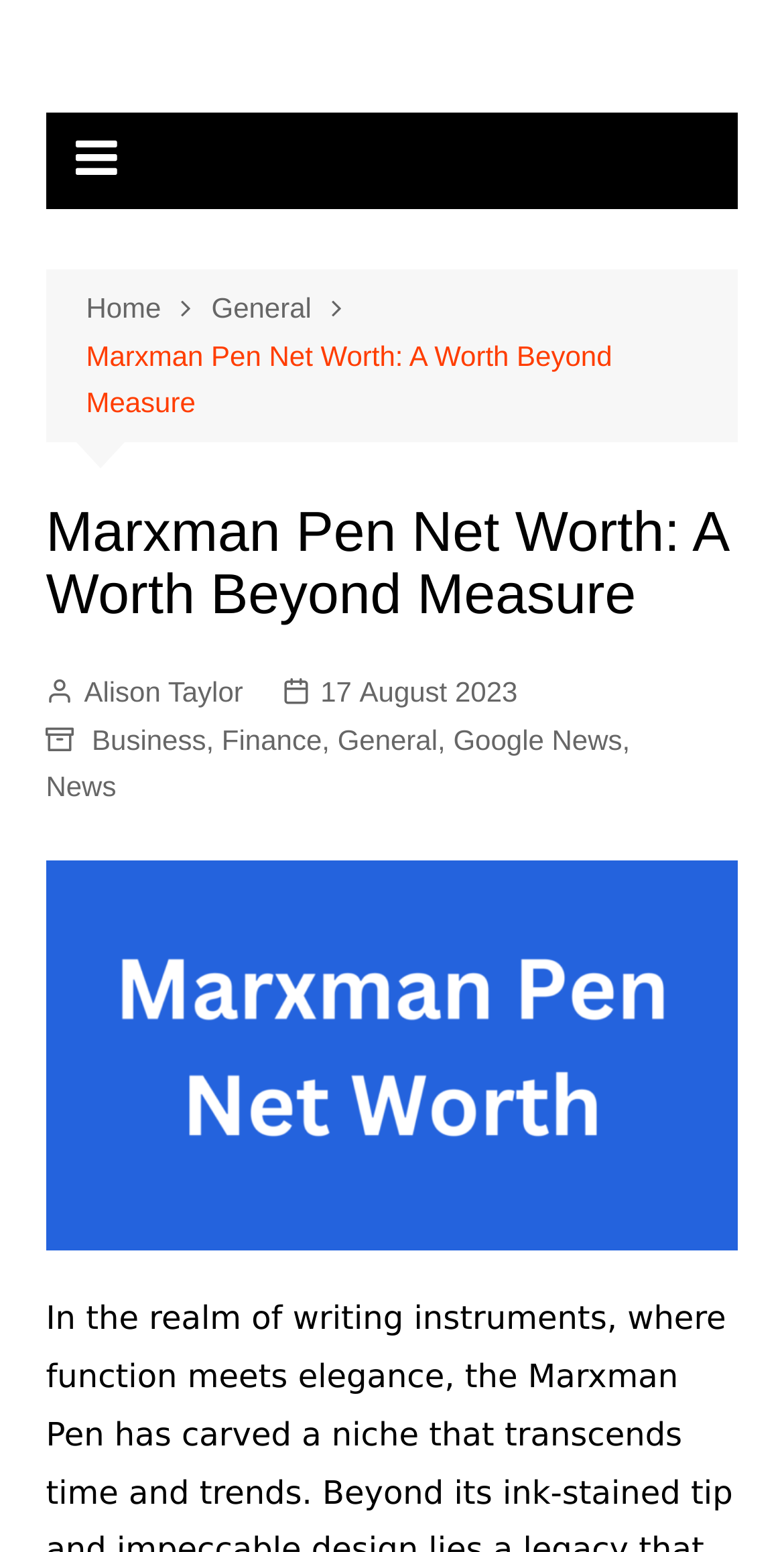Pinpoint the bounding box coordinates of the element to be clicked to execute the instruction: "view image of Marxman Pen Net Worth".

[0.058, 0.555, 0.942, 0.806]